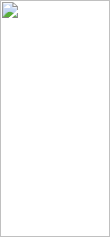What does the wall symbolize?
By examining the image, provide a one-word or phrase answer.

Division and conflict